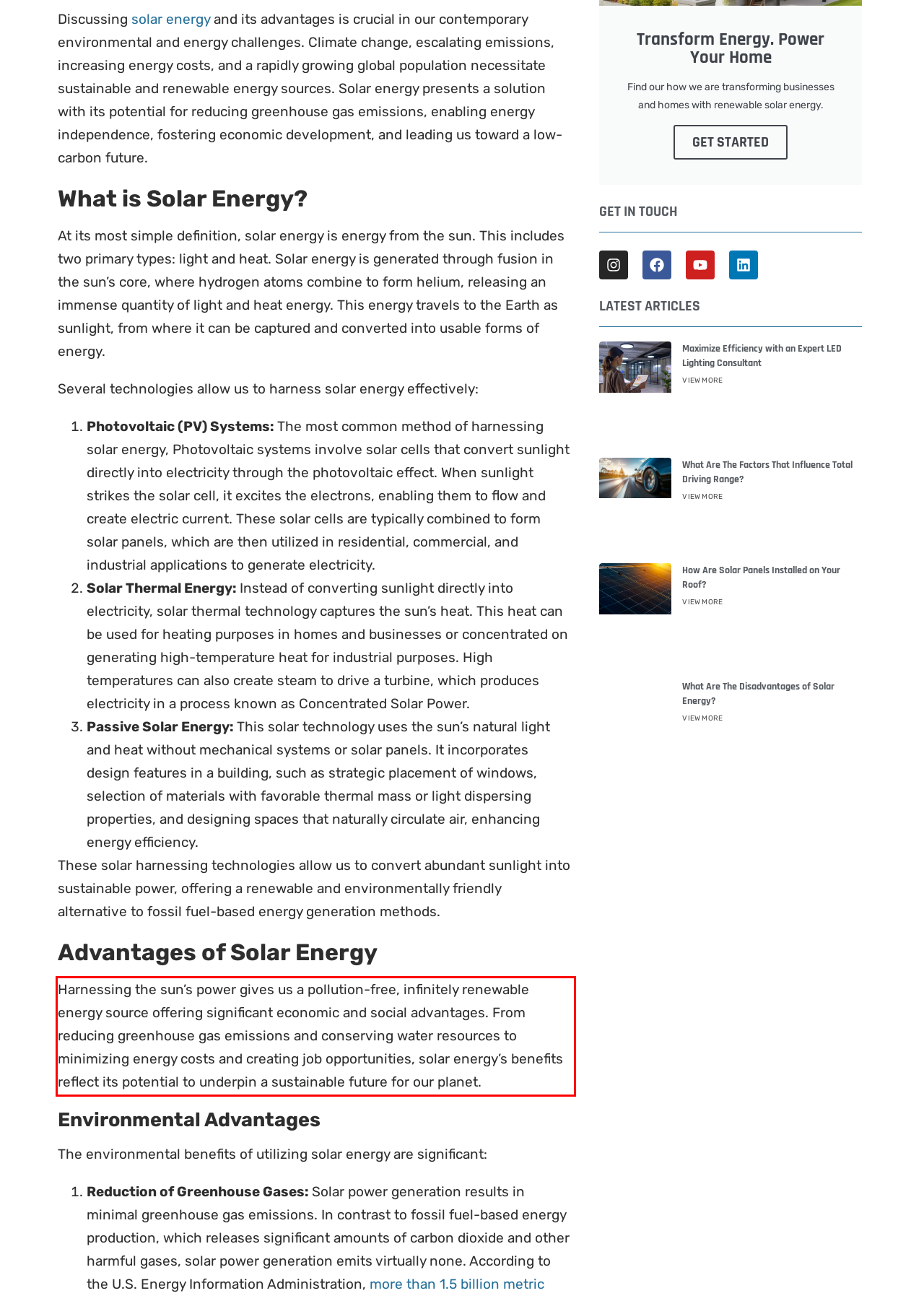Given a screenshot of a webpage containing a red rectangle bounding box, extract and provide the text content found within the red bounding box.

Harnessing the sun’s power gives us a pollution-free, infinitely renewable energy source offering significant economic and social advantages. From reducing greenhouse gas emissions and conserving water resources to minimizing energy costs and creating job opportunities, solar energy’s benefits reflect its potential to underpin a sustainable future for our planet.